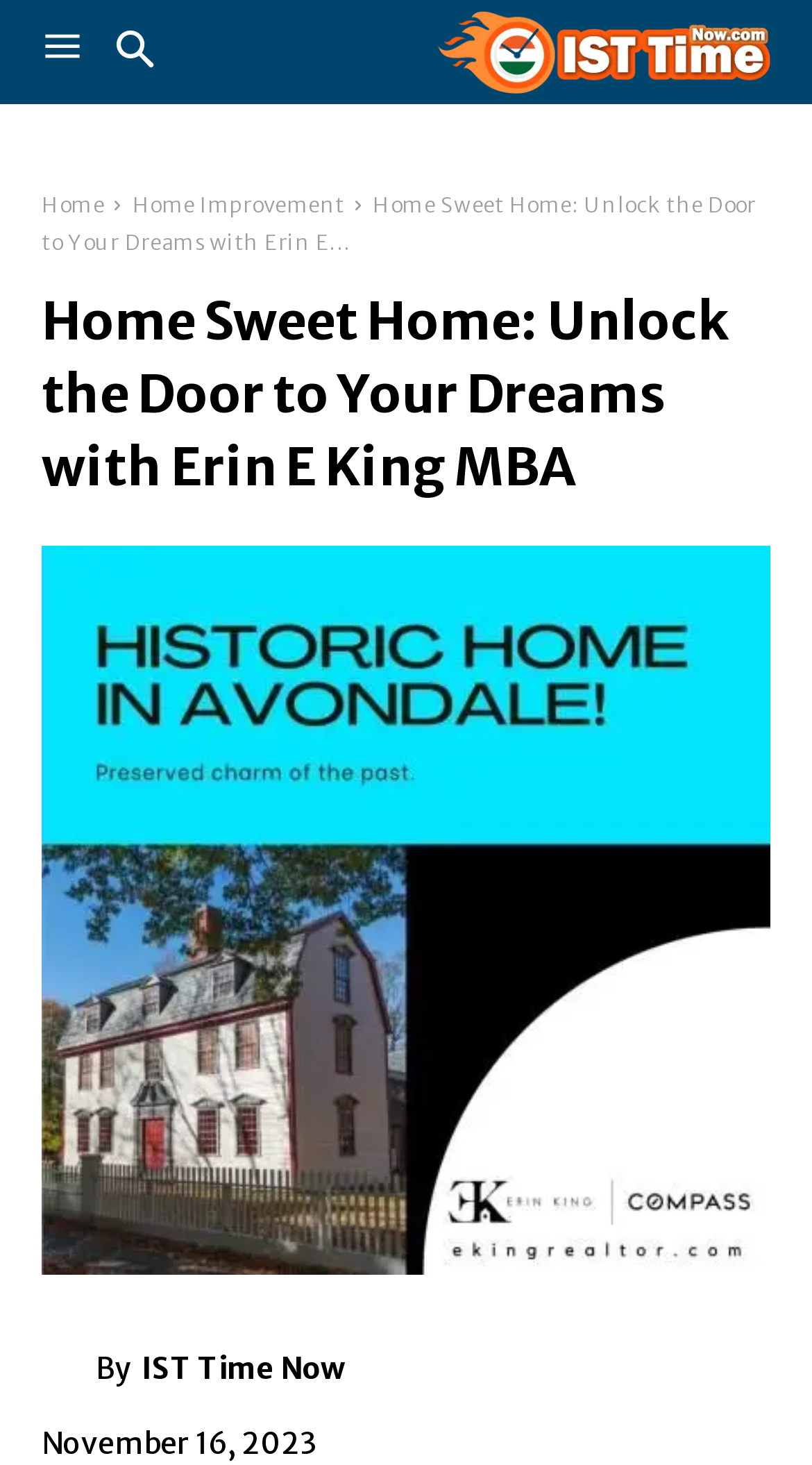Answer the following query with a single word or phrase:
What is the name of the realtor?

Erin E King